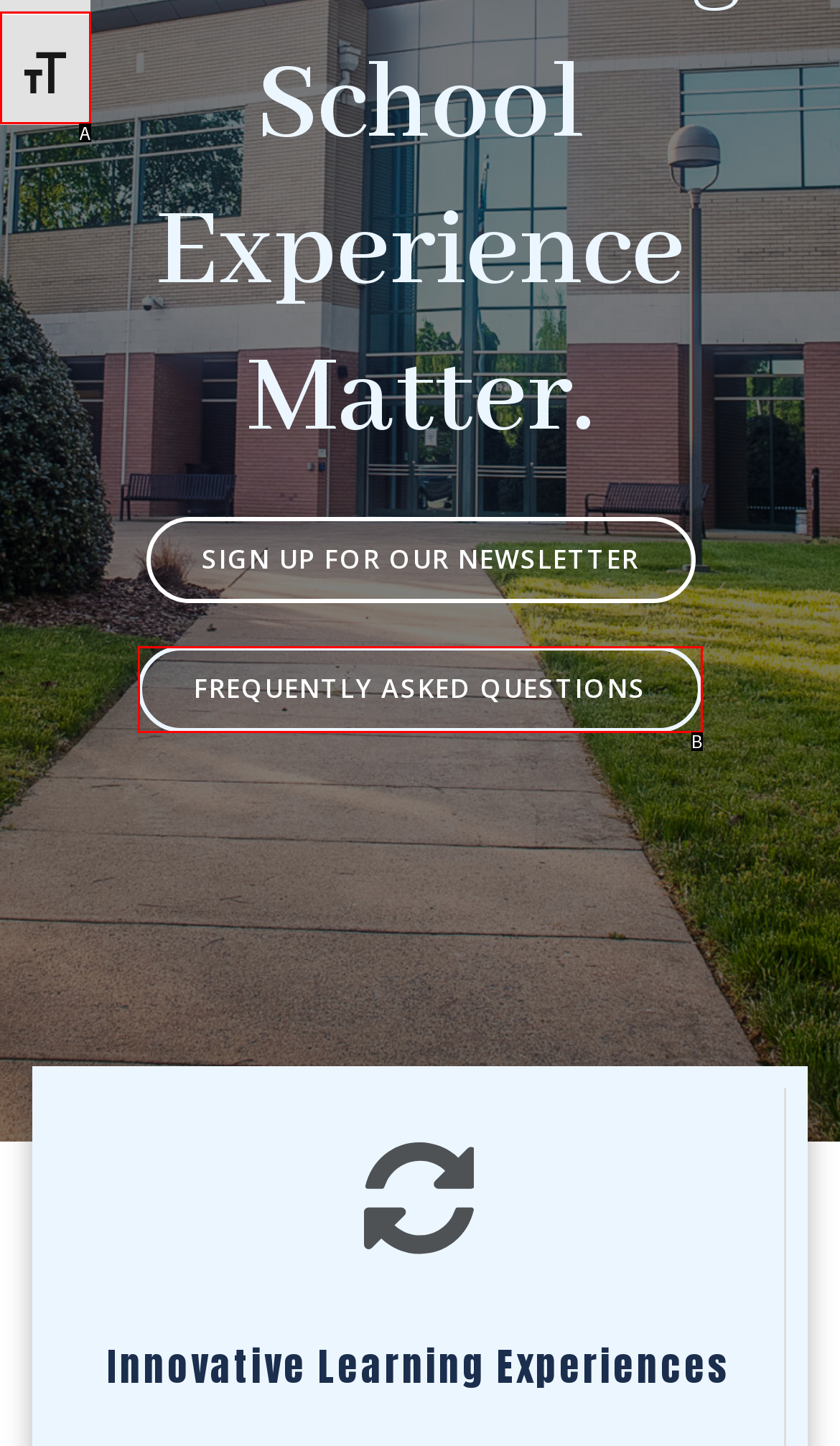Match the description to the correct option: Frequently Asked Questions
Provide the letter of the matching option directly.

B